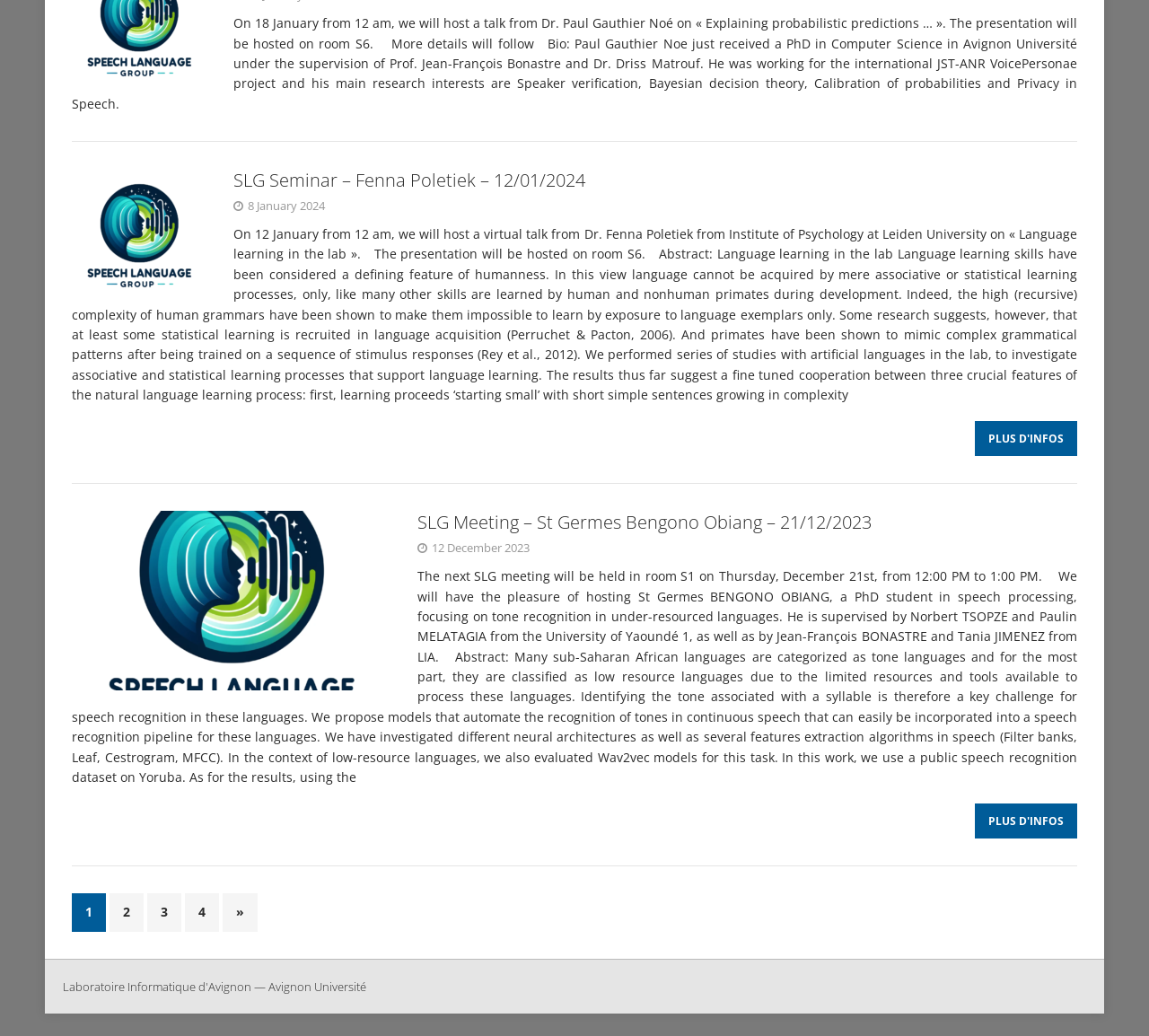Provide a short answer using a single word or phrase for the following question: 
What is the research interest of Dr. Paul Gauthier Noé?

Speaker verification